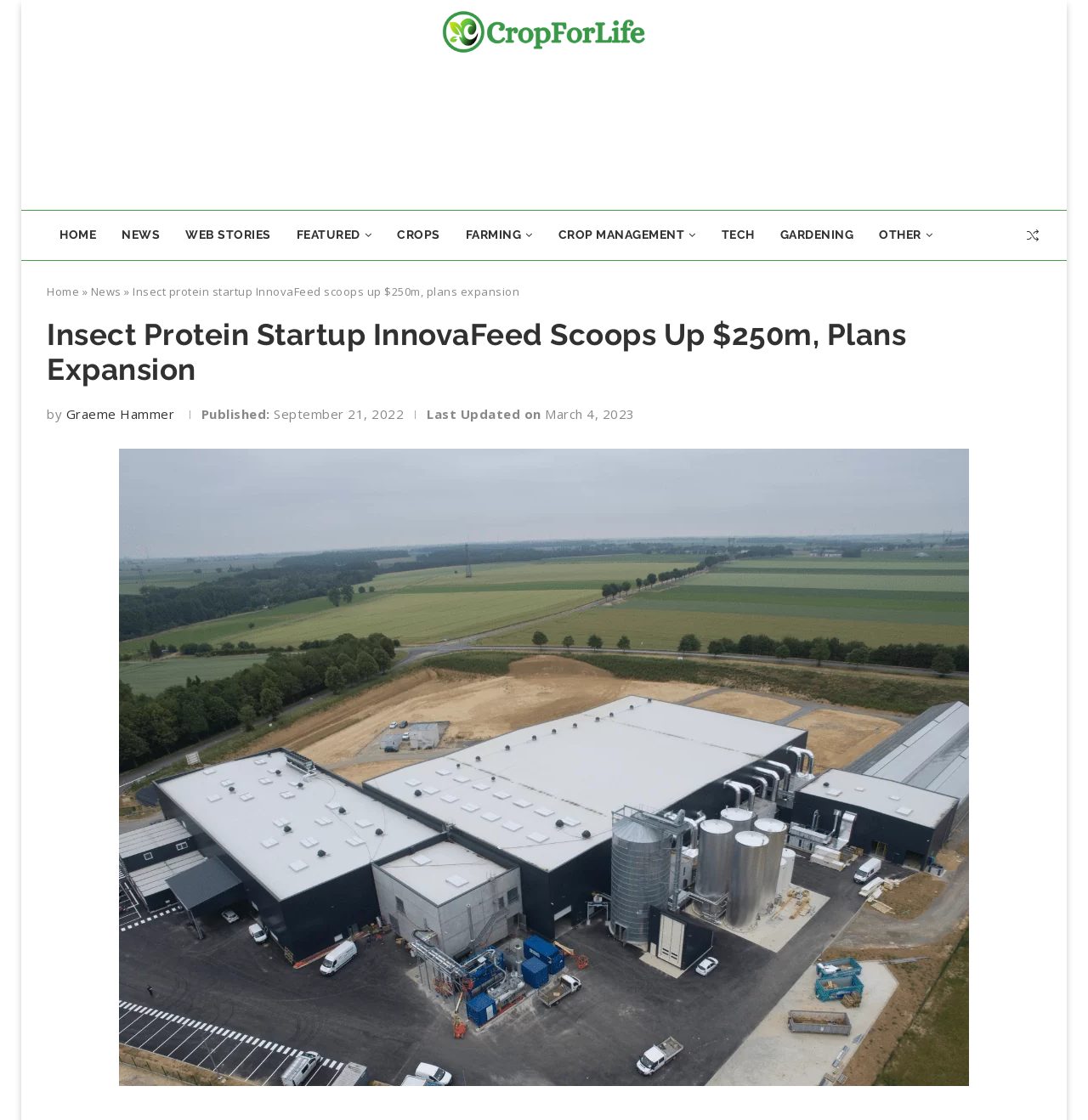Can you show the bounding box coordinates of the region to click on to complete the task described in the instruction: "view featured stories"?

[0.261, 0.188, 0.353, 0.233]